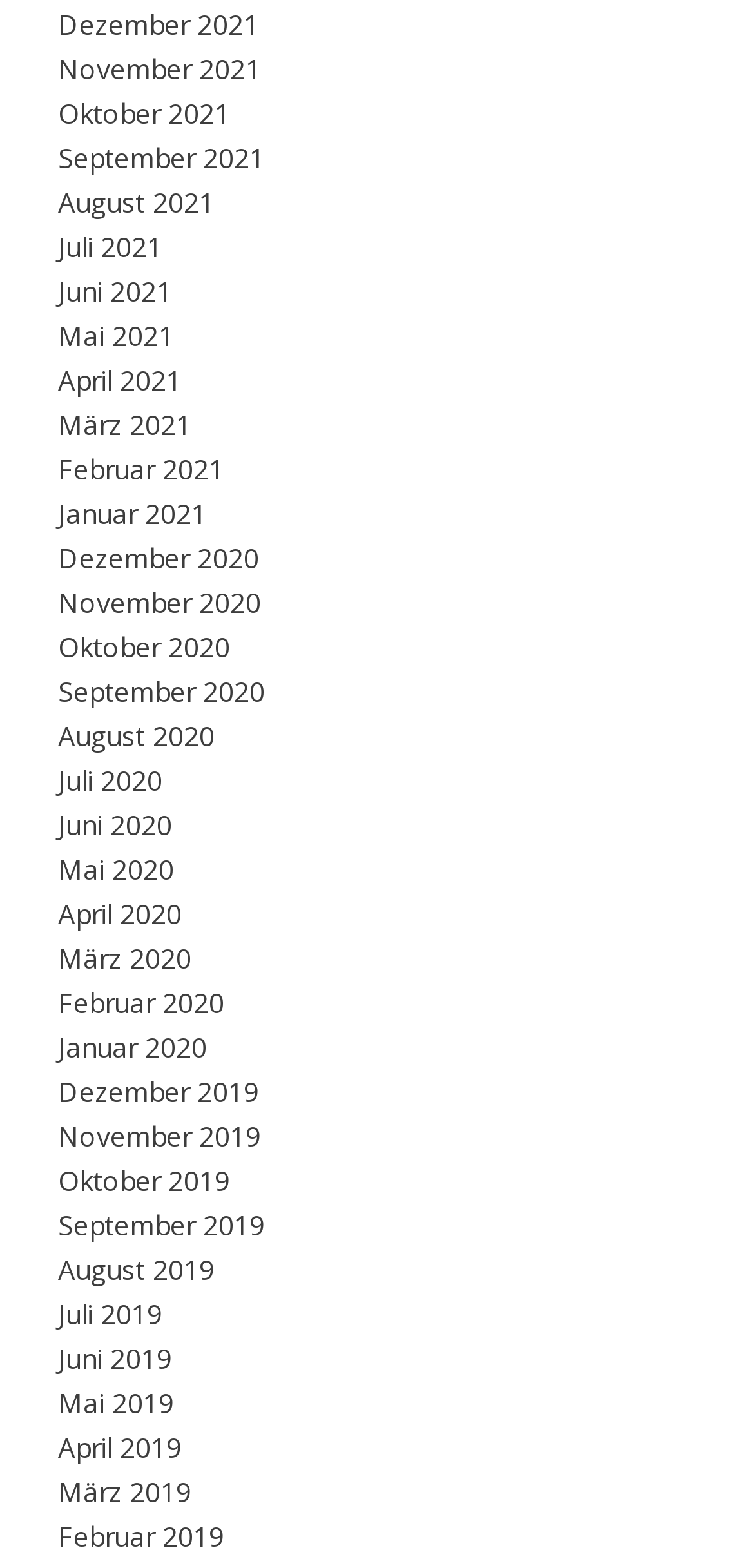Answer the following query with a single word or phrase:
How many links are there in the first row?

12